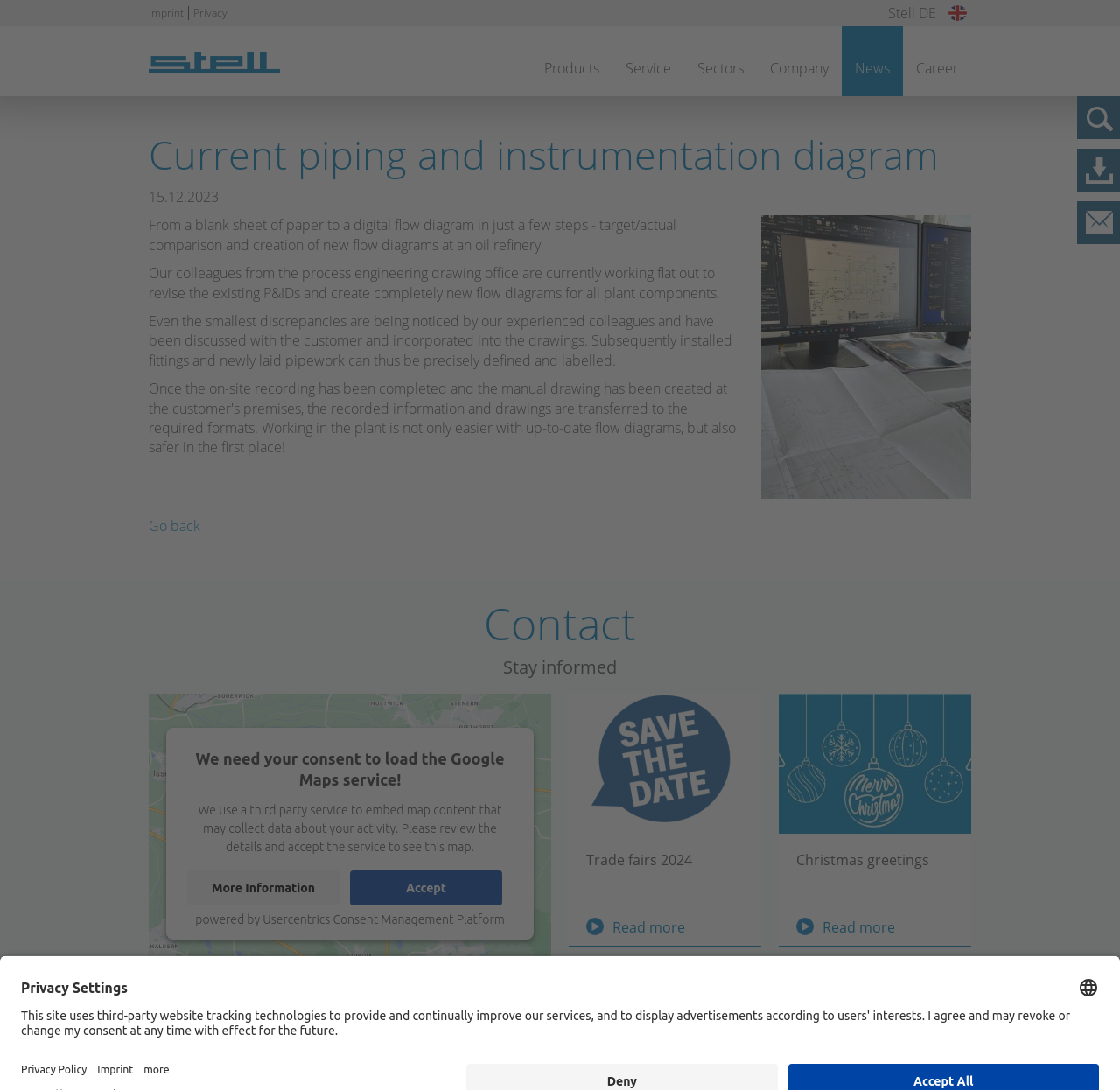What is the date mentioned on the webpage?
Using the image provided, answer with just one word or phrase.

15.12.2023